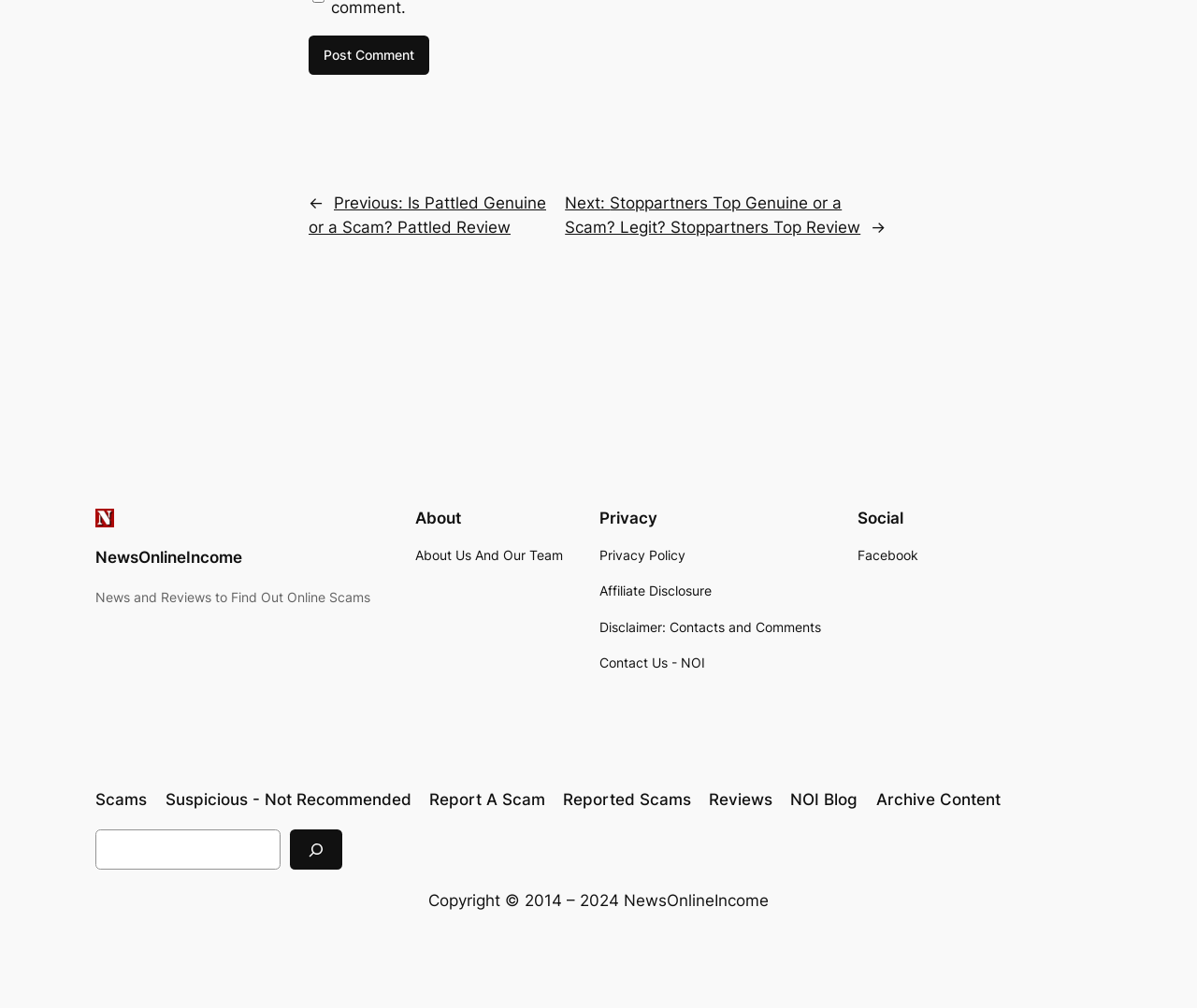Locate the bounding box of the UI element defined by this description: "Contact Us - NOI". The coordinates should be given as four float numbers between 0 and 1, formatted as [left, top, right, bottom].

[0.501, 0.648, 0.589, 0.668]